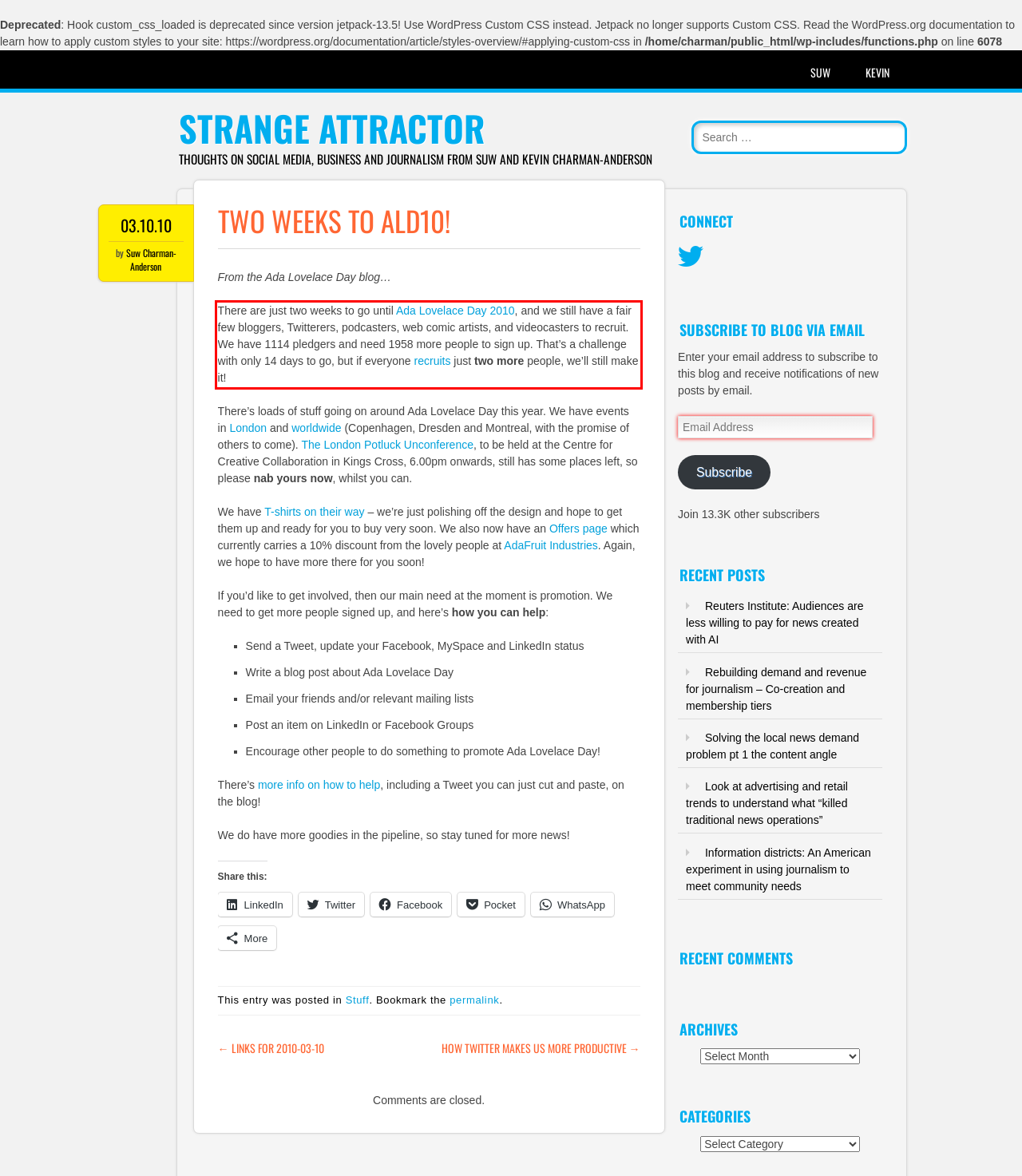Identify the text within the red bounding box on the webpage screenshot and generate the extracted text content.

There are just two weeks to go until Ada Lovelace Day 2010, and we still have a fair few bloggers, Twitterers, podcasters, web comic artists, and videocasters to recruit. We have 1114 pledgers and need 1958 more people to sign up. That’s a challenge with only 14 days to go, but if everyone recruits just two more people, we’ll still make it!